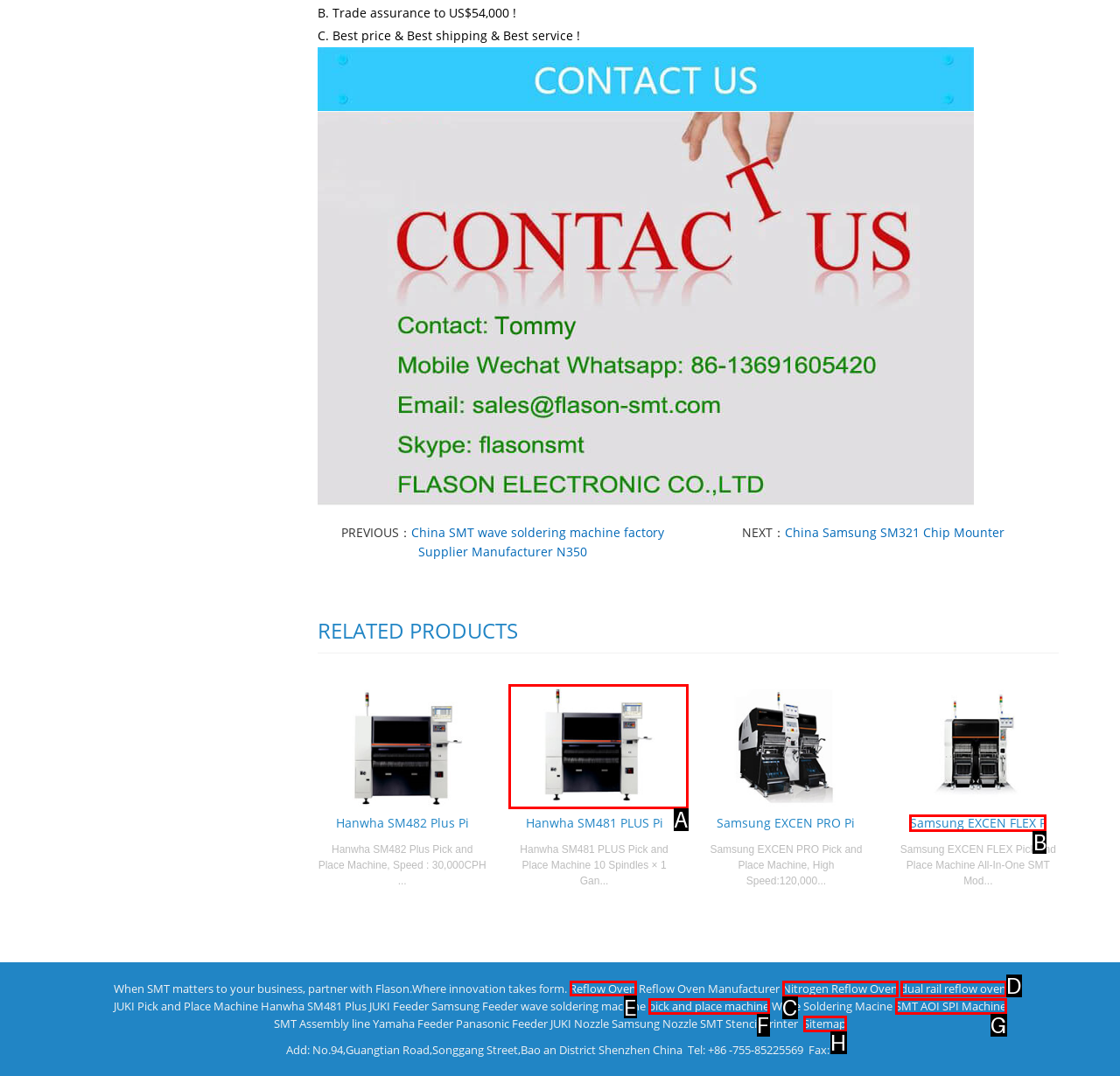Tell me which element should be clicked to achieve the following objective: Click on the link to Reflow Oven
Reply with the letter of the correct option from the displayed choices.

E